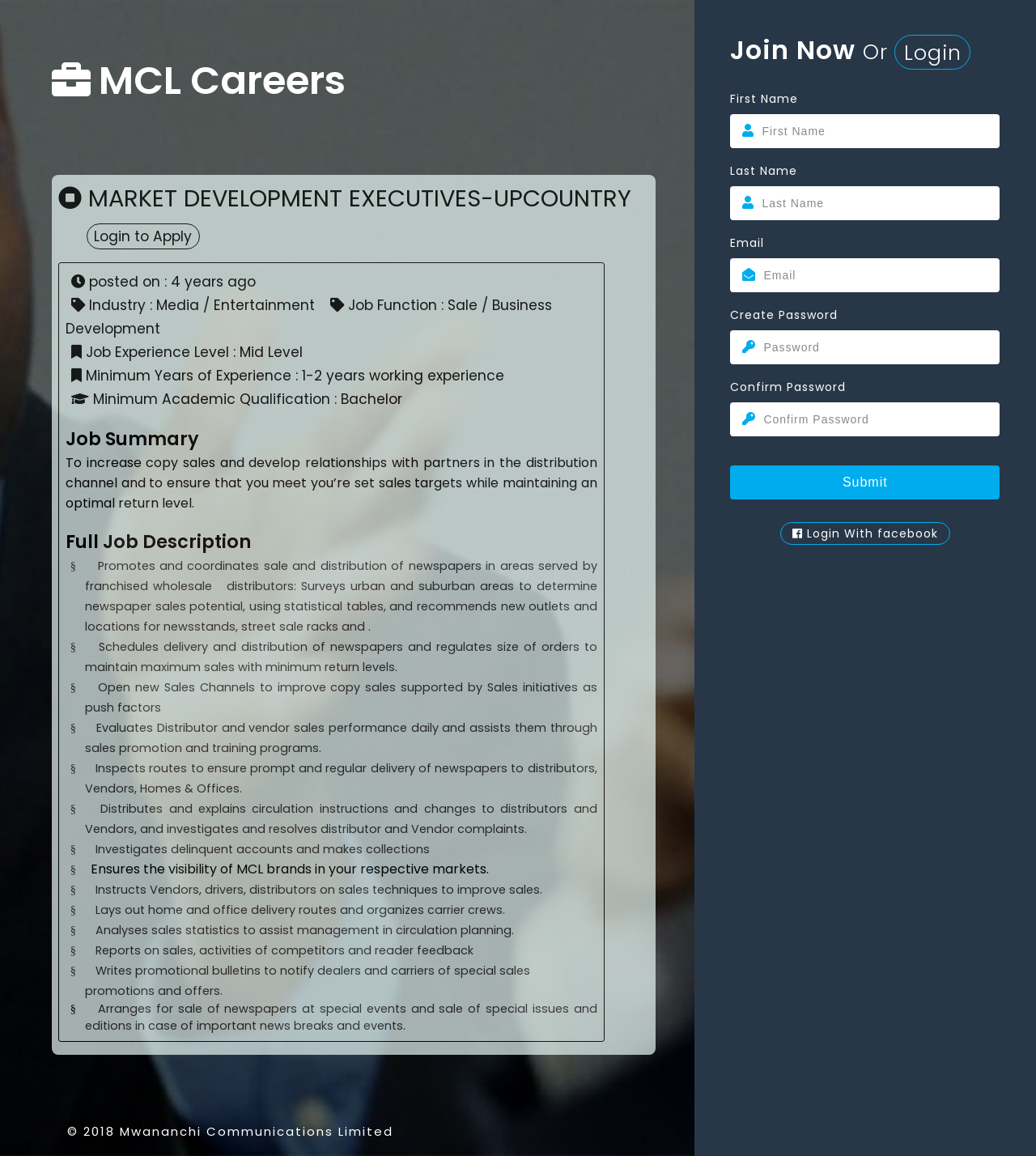Determine the bounding box coordinates of the clickable element to achieve the following action: 'Enter your first name'. Provide the coordinates as four float values between 0 and 1, formatted as [left, top, right, bottom].

[0.734, 0.106, 0.953, 0.119]